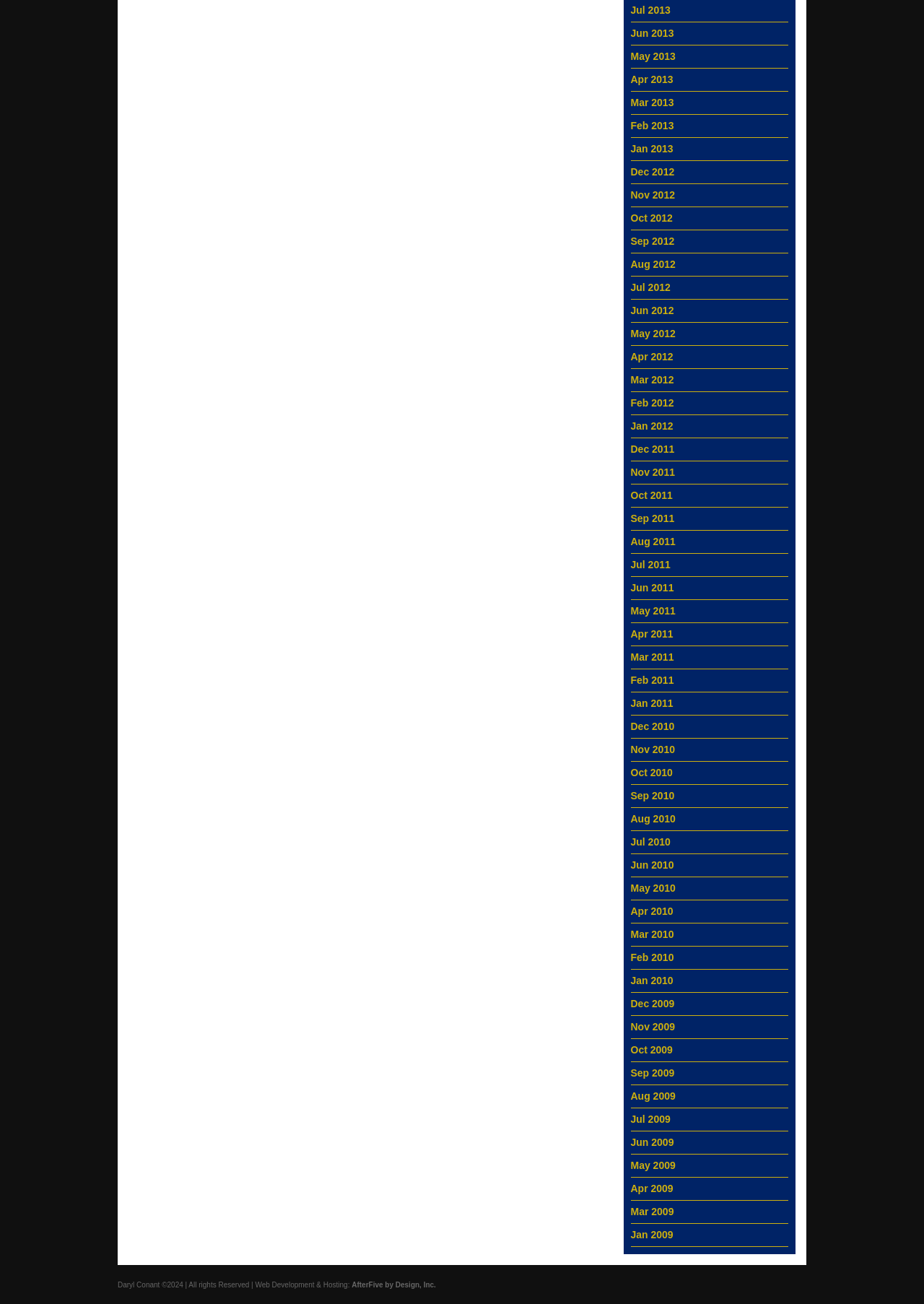Give a one-word or short-phrase answer to the following question: 
What is the name of the person mentioned at the bottom of the page?

Daryl Conant